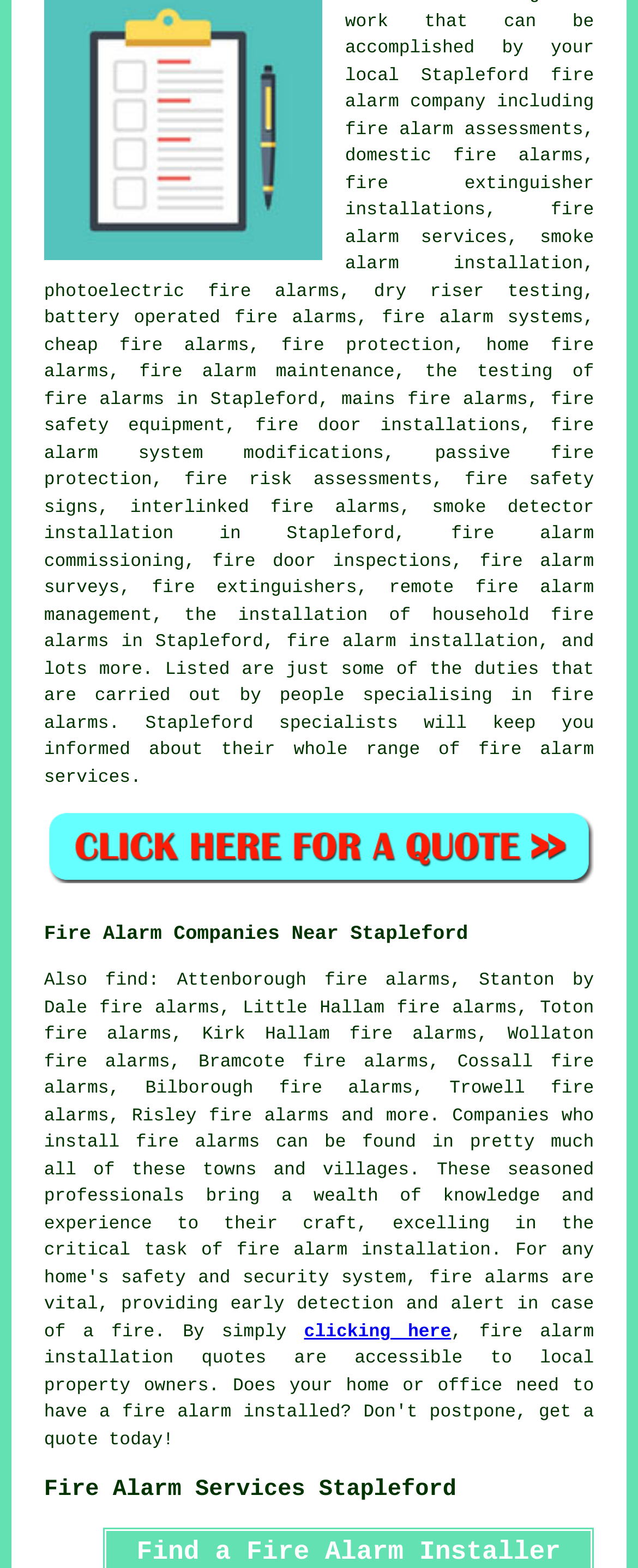What services do fire alarm companies in Stapleford offer?
Answer the question in a detailed and comprehensive manner.

Based on the webpage, fire alarm companies in Stapleford offer various services including fire alarm assessments, domestic fire alarms, fire extinguisher installations, fire alarm services, and more. This information is obtained from the static text elements on the webpage.